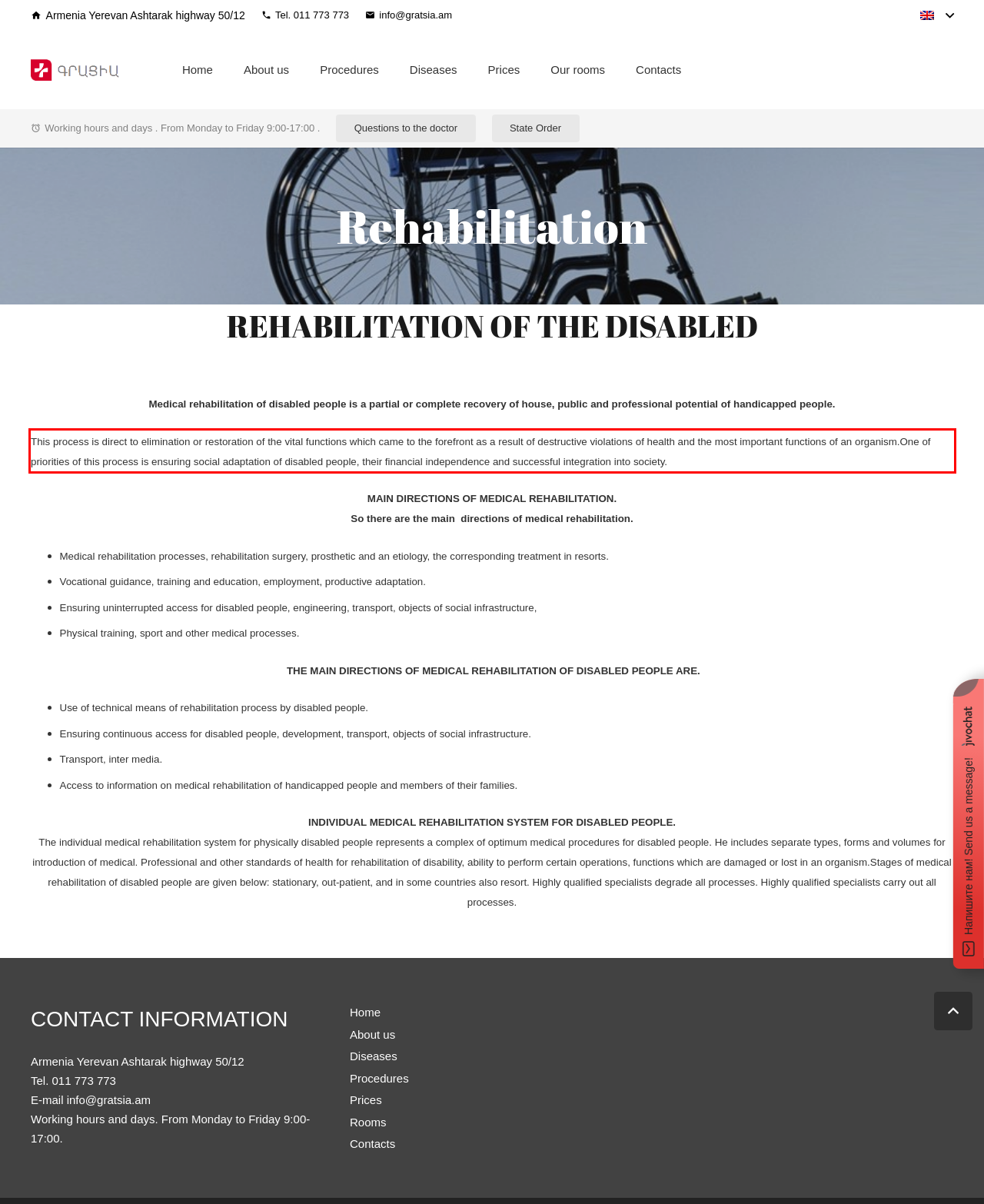Given a screenshot of a webpage, locate the red bounding box and extract the text it encloses.

This process is direct to elimination or restoration of the vital functions which came to the forefront as a result of destructive violations of health and the most important functions of an organism.One of priorities of this process is ensuring social adaptation of disabled people, their financial independence and successful integration into society.